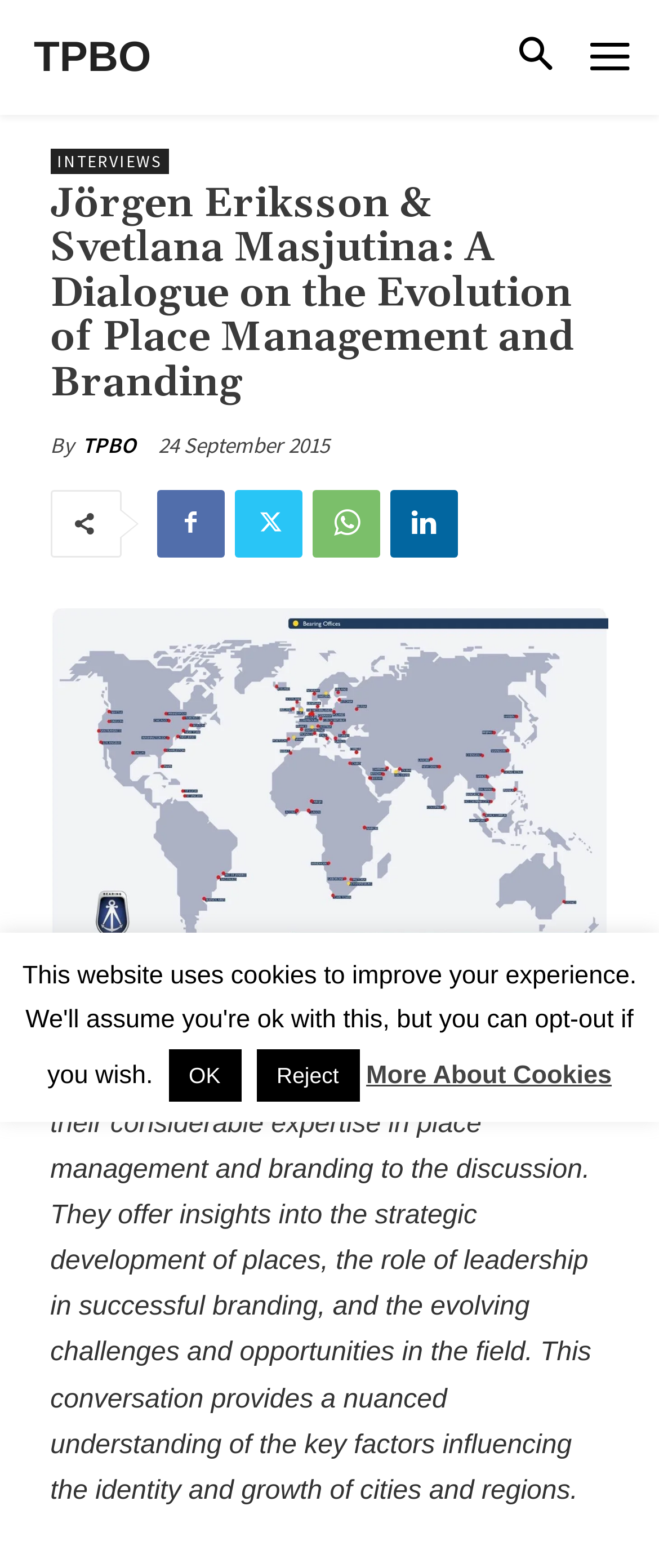Find the bounding box coordinates of the element to click in order to complete this instruction: "Click the share button". The bounding box coordinates must be four float numbers between 0 and 1, denoted as [left, top, right, bottom].

[0.592, 0.312, 0.694, 0.355]